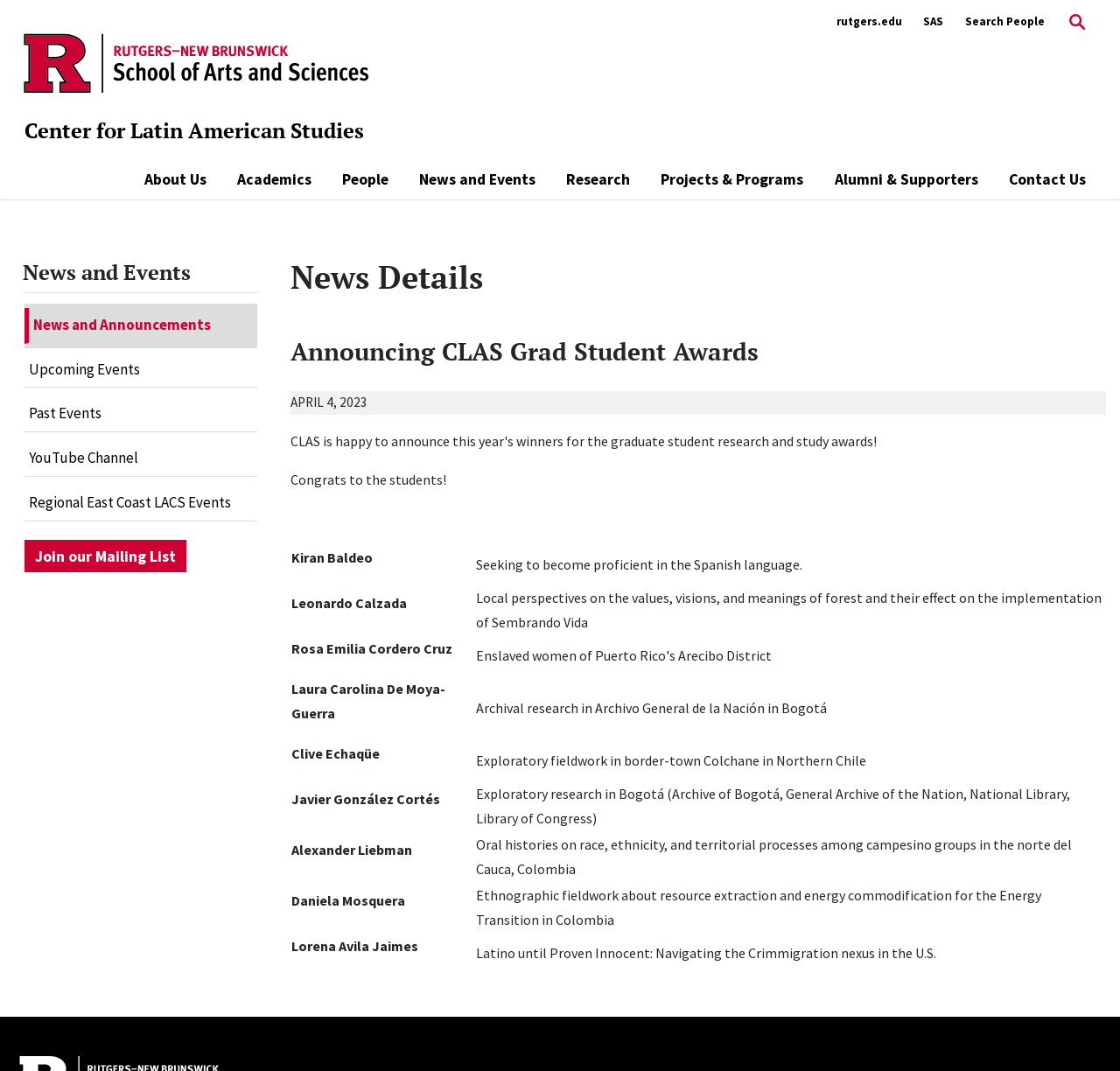Find the bounding box coordinates of the area to click in order to follow the instruction: "Click the 'About Us' button".

[0.129, 0.157, 0.184, 0.178]